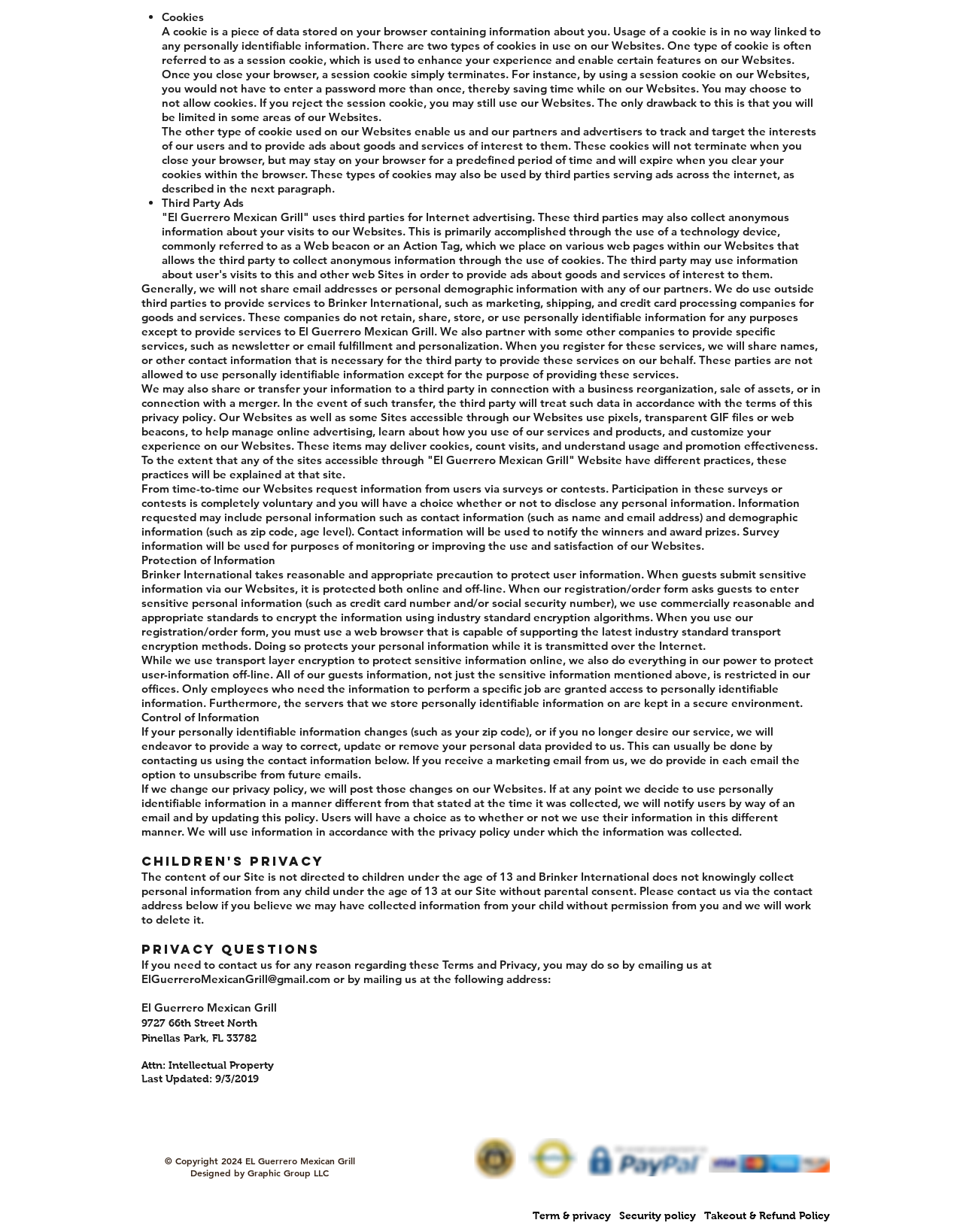Respond to the question below with a single word or phrase:
What encryption method is used to protect sensitive information?

Industry standard encryption algorithms